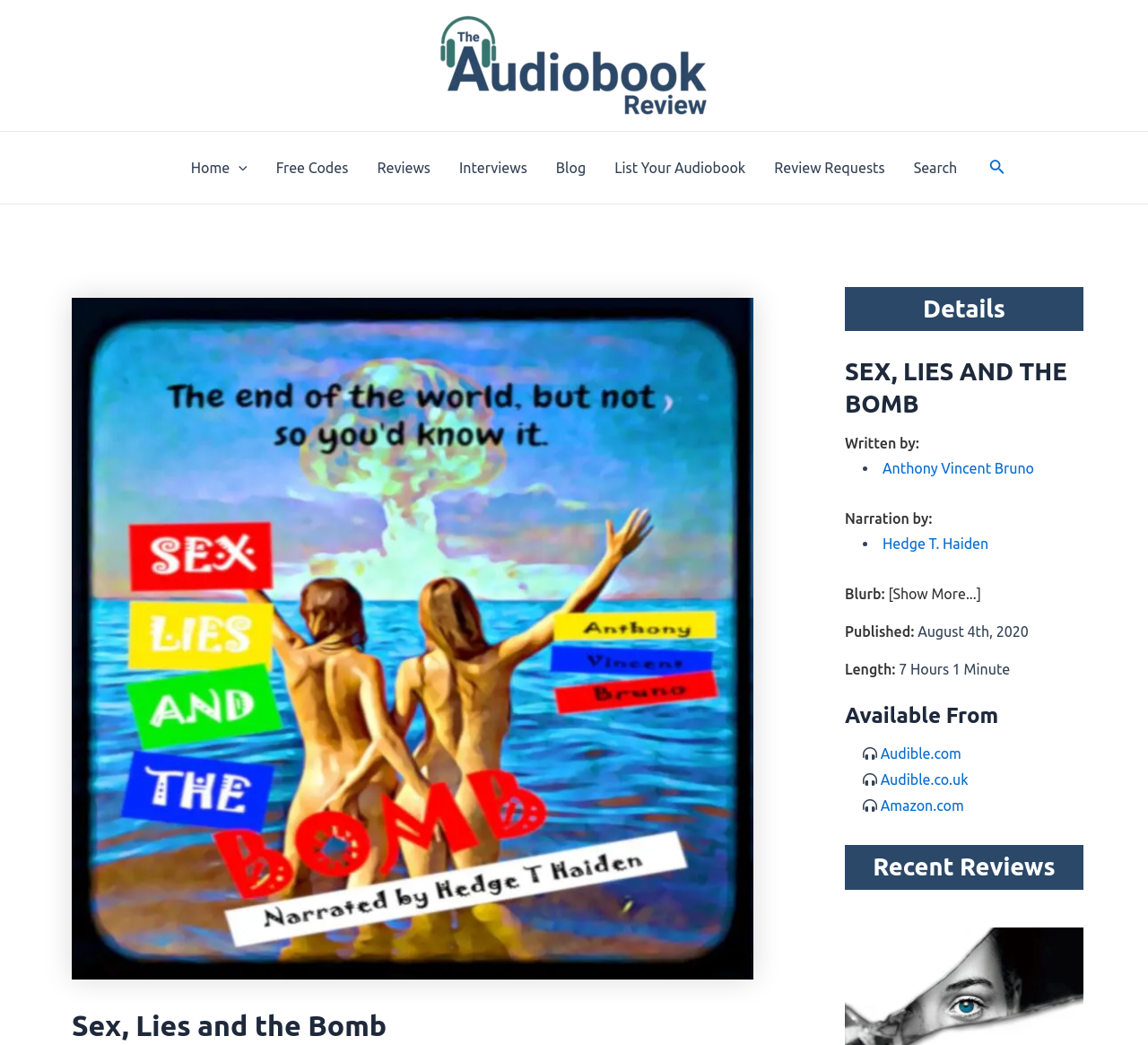Where can the audiobook be purchased?
Please interpret the details in the image and answer the question thoroughly.

The available purchase options for the audiobook can be found in the 'Available From' section, which is located in the details section of the webpage. The links 'Audible.com', 'Audible.co.uk', and 'Amazon.com' are listed as the available purchase options.